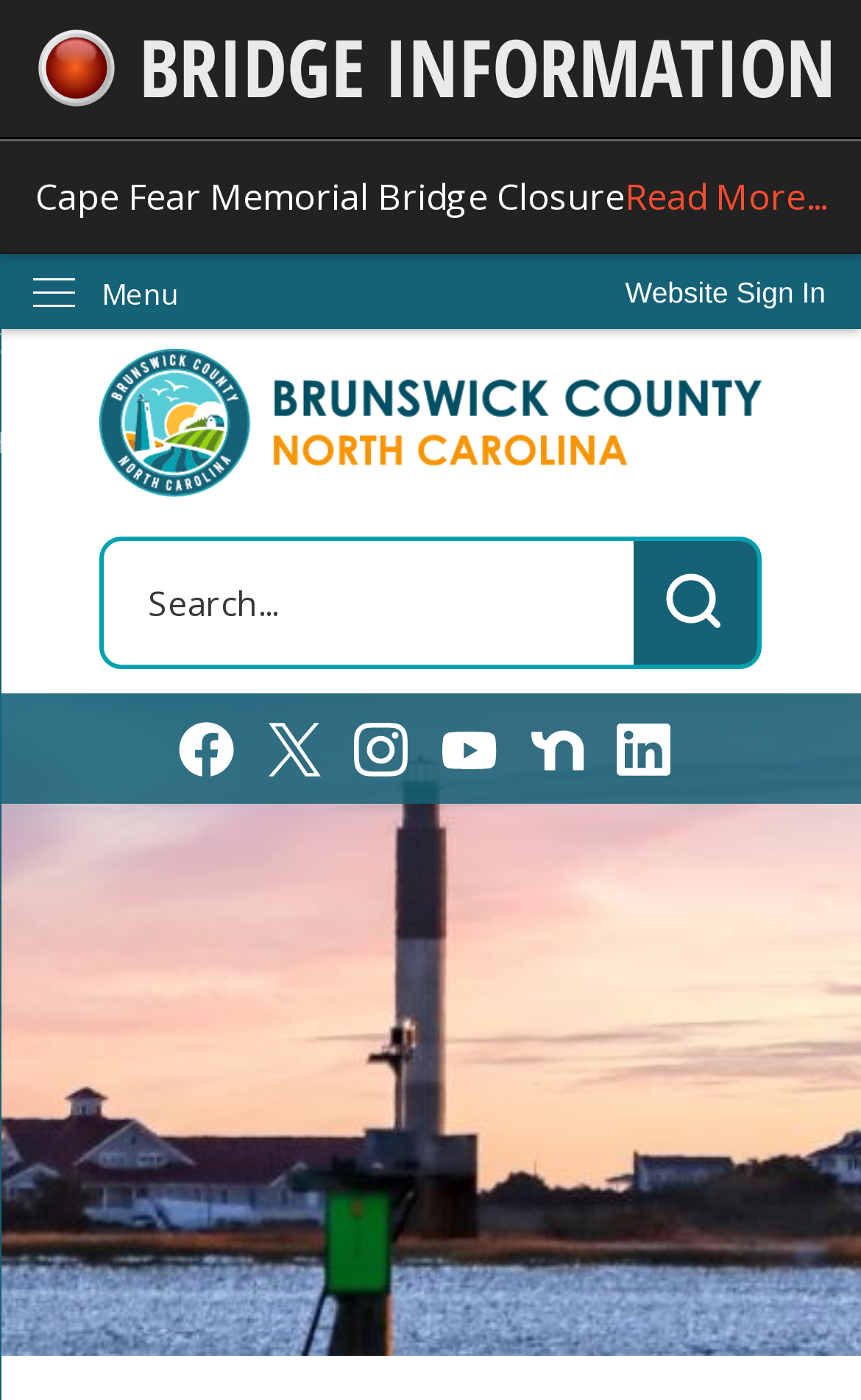Use one word or a short phrase to answer the question provided: 
How many images are used in the webpage?

9